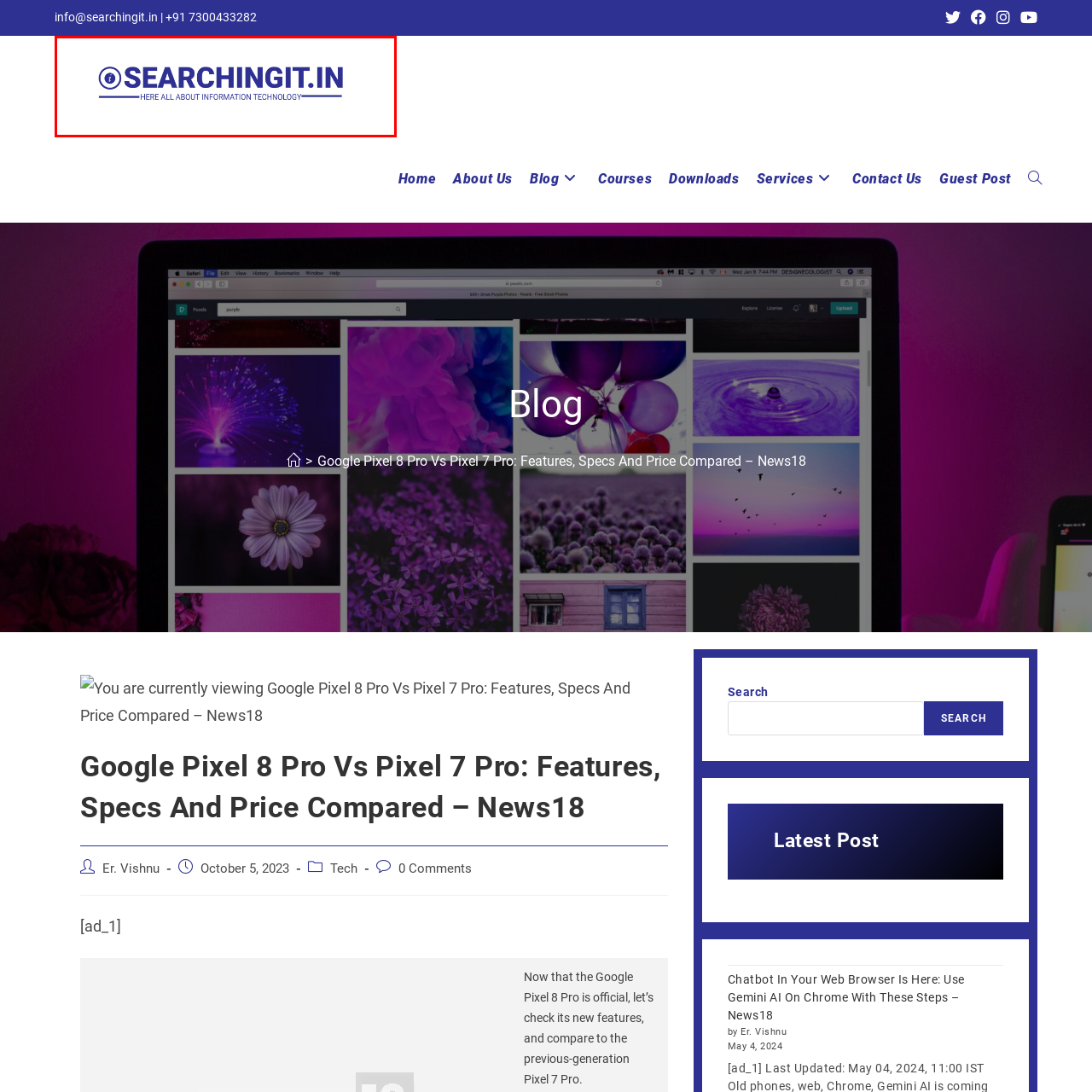What is written below the name in the logo?
Carefully examine the image highlighted by the red bounding box and provide a detailed answer to the question.

Below the name, the tagline reads 'HERE ALL ABOUT INFORMATION TECHNOLOGY', further emphasizing the site's dedication to technology-related content and resources.